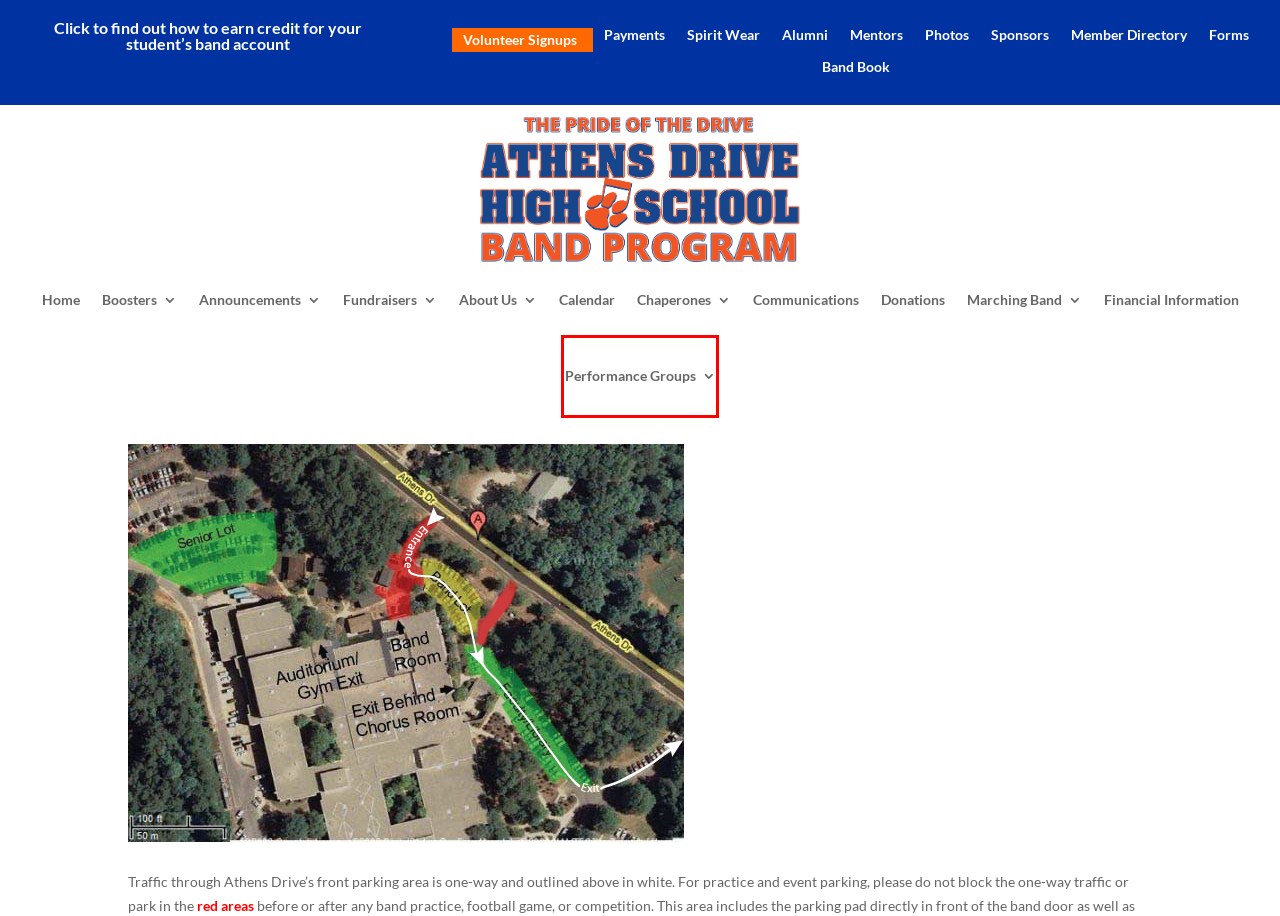Look at the screenshot of a webpage, where a red bounding box highlights an element. Select the best description that matches the new webpage after clicking the highlighted element. Here are the candidates:
A. Communications | Athens Drive Band
B. Forms | Athens Drive Band
C. Chaperones | Athens Drive Band
D. Athens Drive Band | The Pride Of The Drive
E. Performance Groups | Athens Drive Band
F. Calendar | Athens Drive Band
G. Photos | Athens Drive Band
H. Payments | Athens Drive Band

E